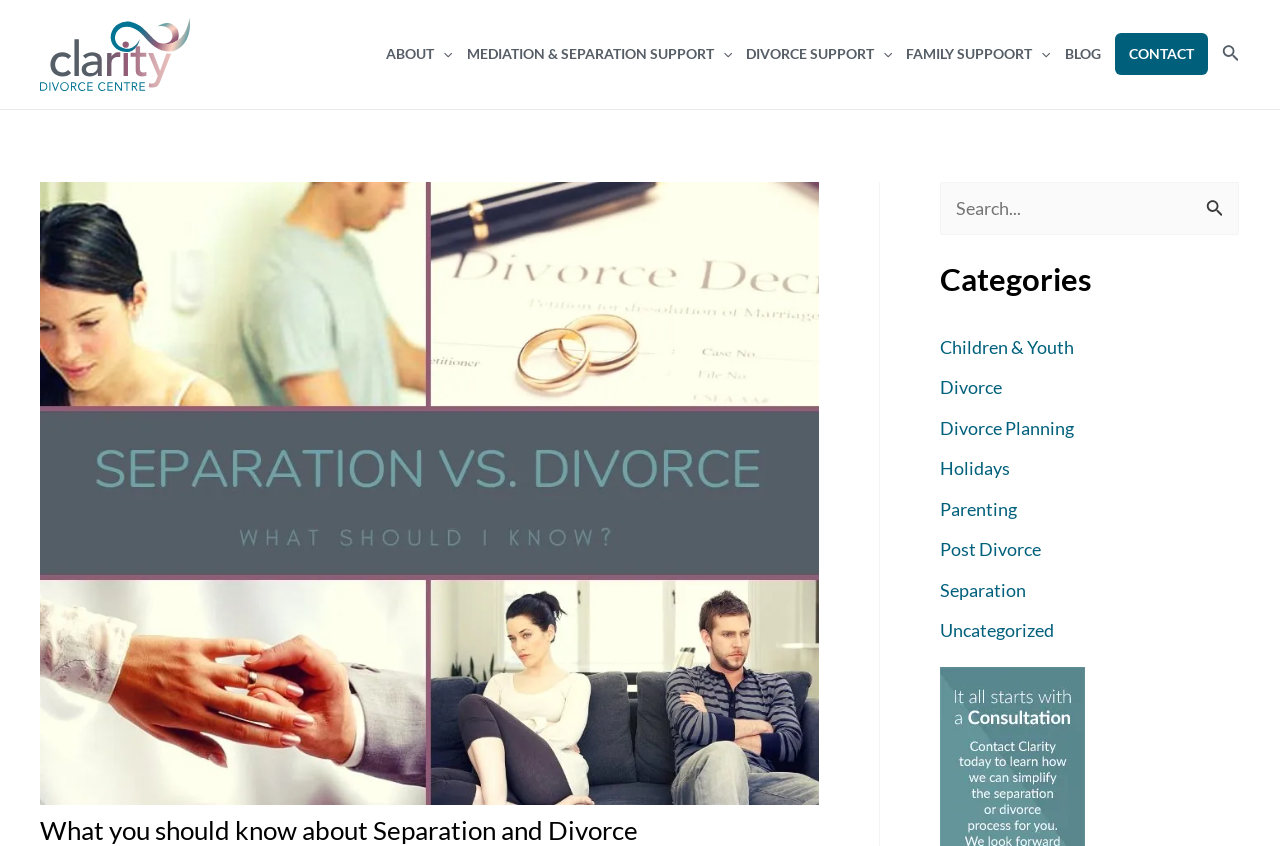Reply to the question with a brief word or phrase: How many categories are listed?

9